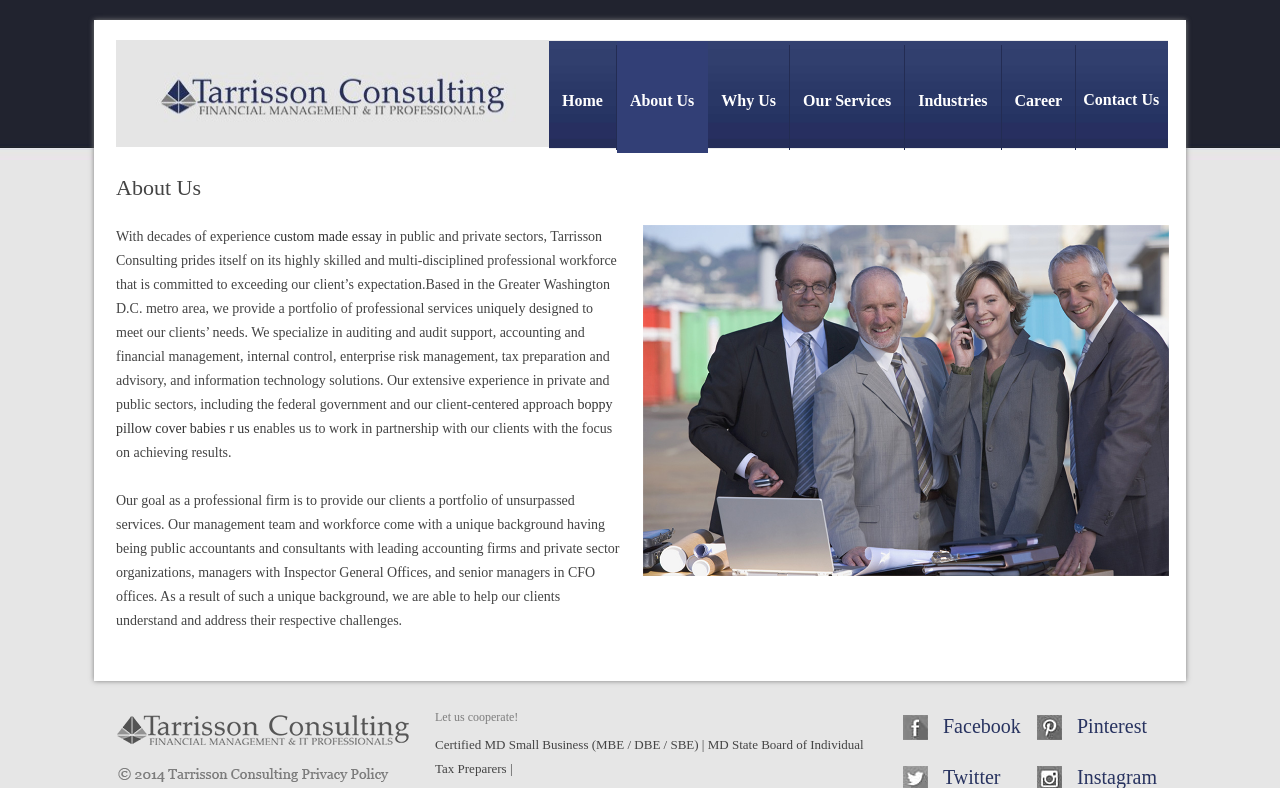What certifications does the company have?
Refer to the screenshot and answer in one word or phrase.

MD Small Business, MD State Board of Individual Tax Preparers